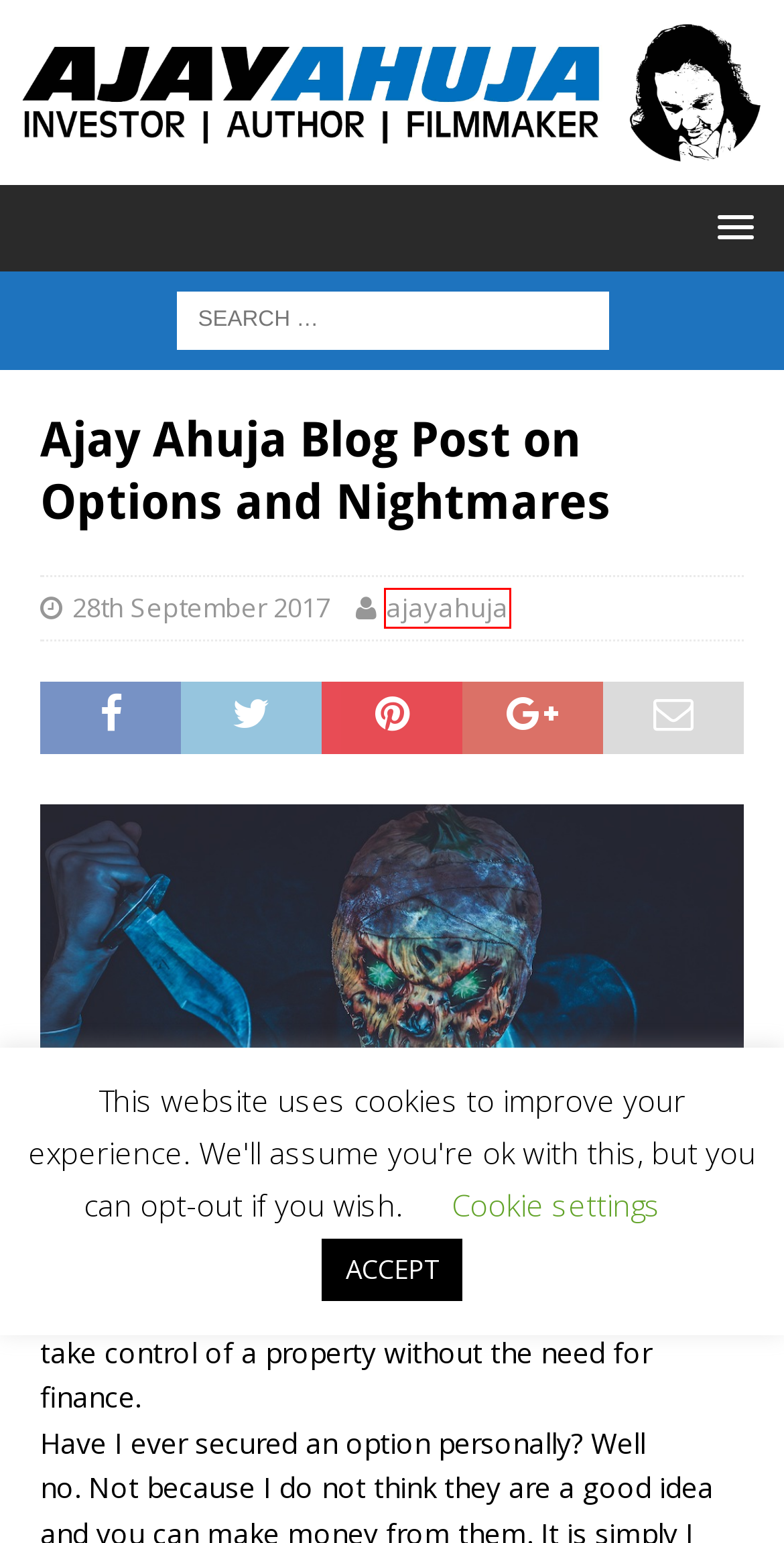Examine the screenshot of a webpage with a red bounding box around a specific UI element. Identify which webpage description best matches the new webpage that appears after clicking the element in the red bounding box. Here are the candidates:
A. Ajay Ahuja Blog Post on Safety and The Dark Side
B. Ajay Ahuja Latest Blog Post on Apartments by The Sea
C. September 2017 - Ajay Ahuja
D. ajayahuja, Author at Ajay Ahuja
E. Ajay Ahuja, from properties and movies to forums and spirituality. Enjoy!
F. Ajay Ahuja Blog Post on Northern Rock and Marxism
G. Ajay Ahuja Blog Post on Growth Forecasts and The Rich
H. Ajay Ahuja Latest Blog Post on Cashbacks and Deposits

D